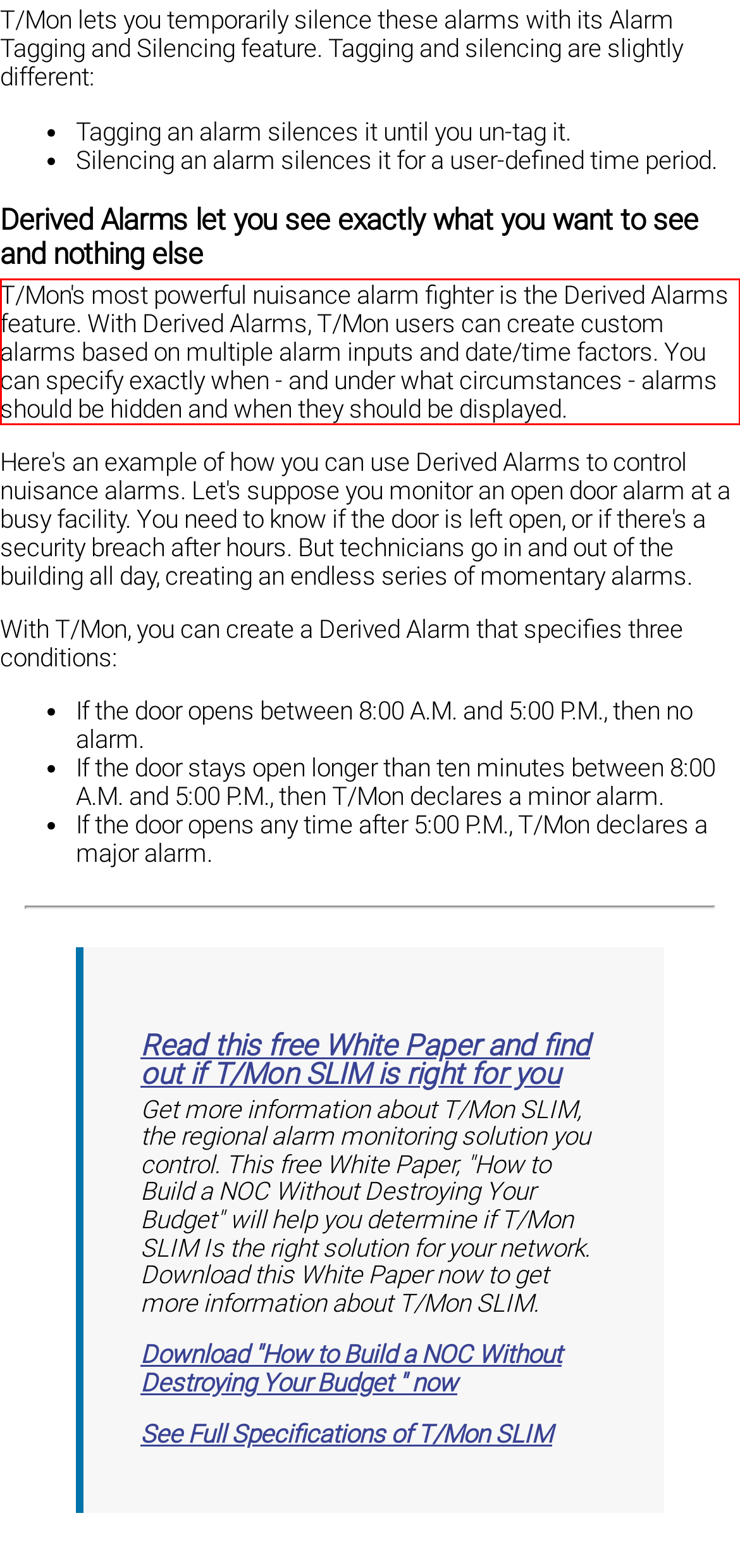Given a webpage screenshot, locate the red bounding box and extract the text content found inside it.

T/Mon's most powerful nuisance alarm fighter is the Derived Alarms feature. With Derived Alarms, T/Mon users can create custom alarms based on multiple alarm inputs and date/time factors. You can specify exactly when - and under what circumstances - alarms should be hidden and when they should be displayed.